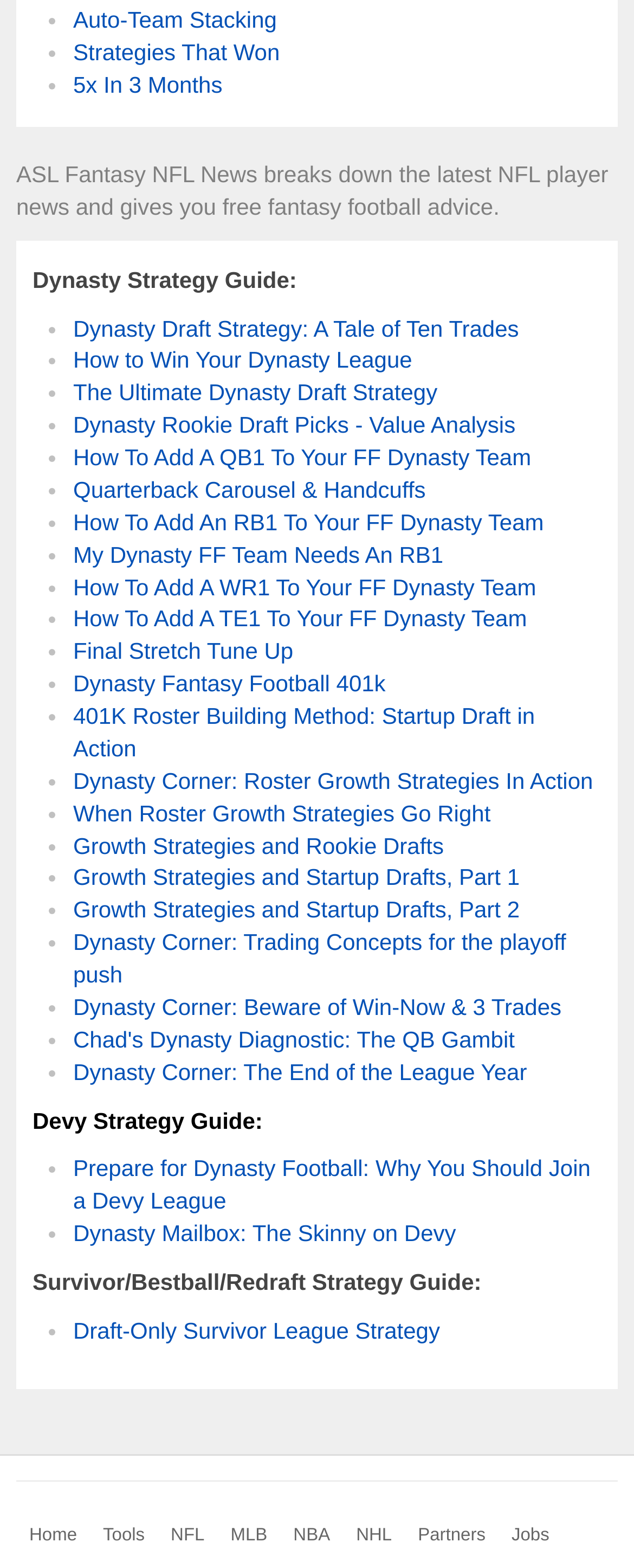Please identify the bounding box coordinates of the region to click in order to complete the given instruction: "Read 'ASL Fantasy NFL News breaks down the latest NFL player news and gives you free fantasy football advice.'". The coordinates should be four float numbers between 0 and 1, i.e., [left, top, right, bottom].

[0.026, 0.103, 0.959, 0.14]